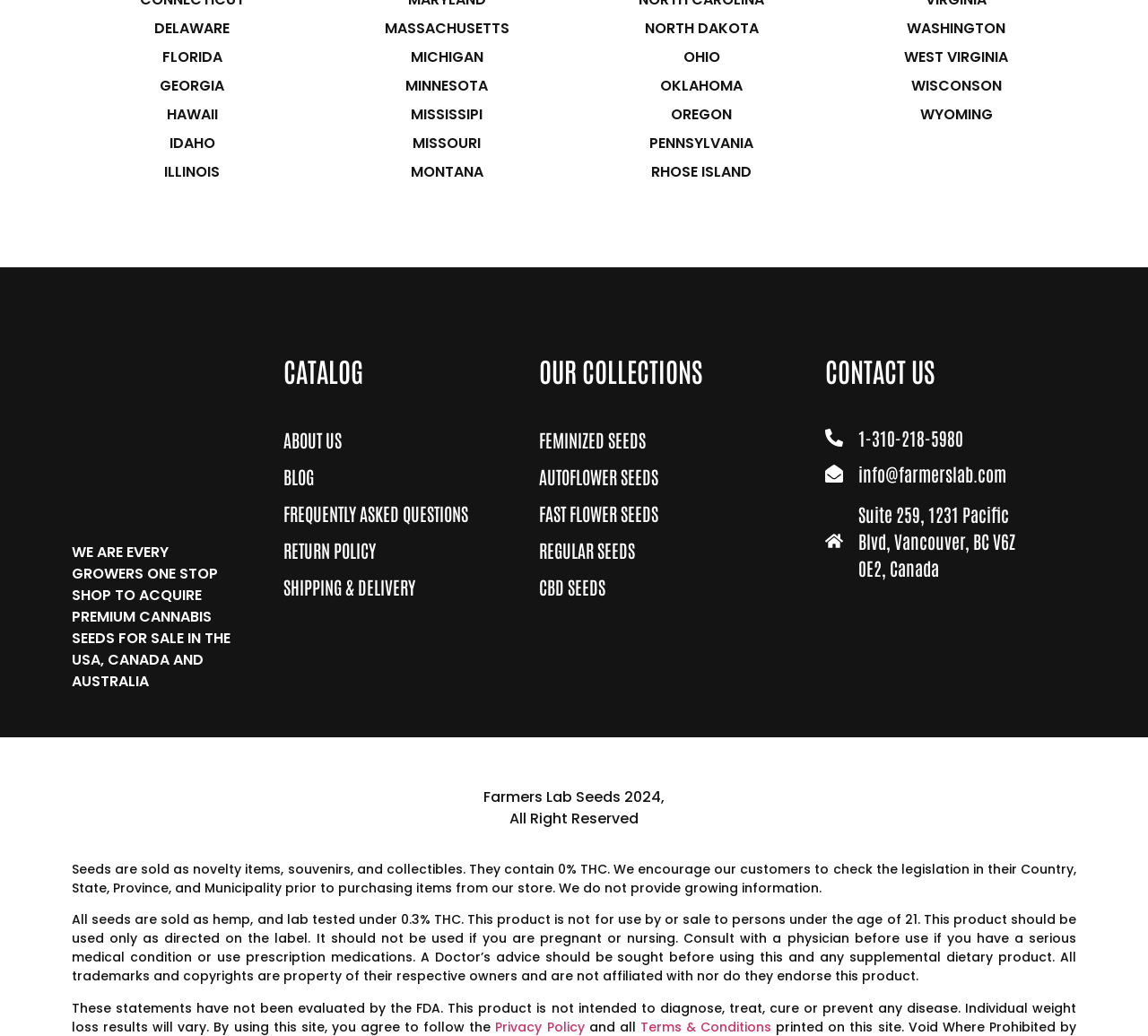Specify the bounding box coordinates of the region I need to click to perform the following instruction: "View CATALOG". The coordinates must be four float numbers in the range of 0 to 1, i.e., [left, top, right, bottom].

[0.247, 0.345, 0.43, 0.371]